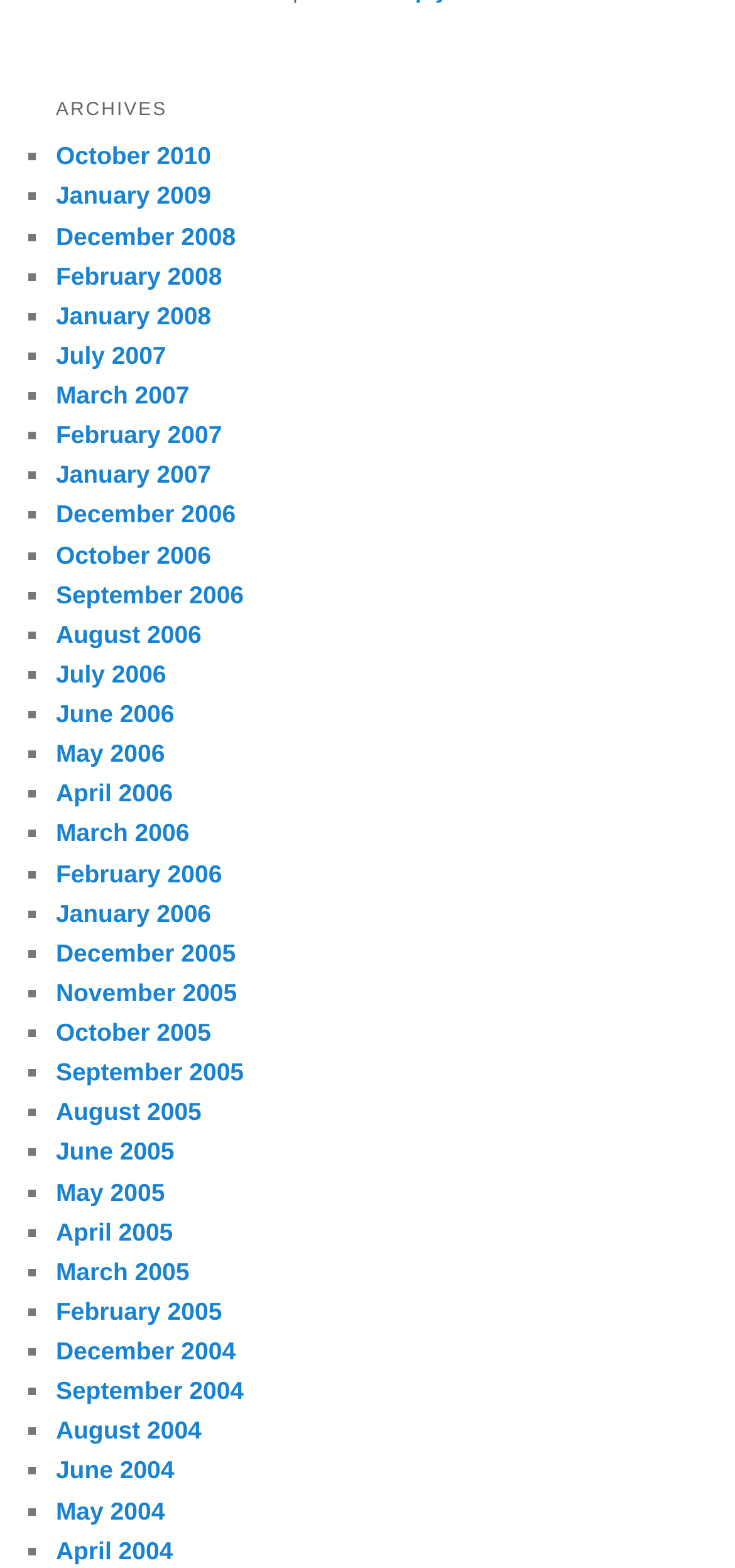Pinpoint the bounding box coordinates of the area that must be clicked to complete this instruction: "Access February 2008 archives".

[0.076, 0.167, 0.302, 0.185]